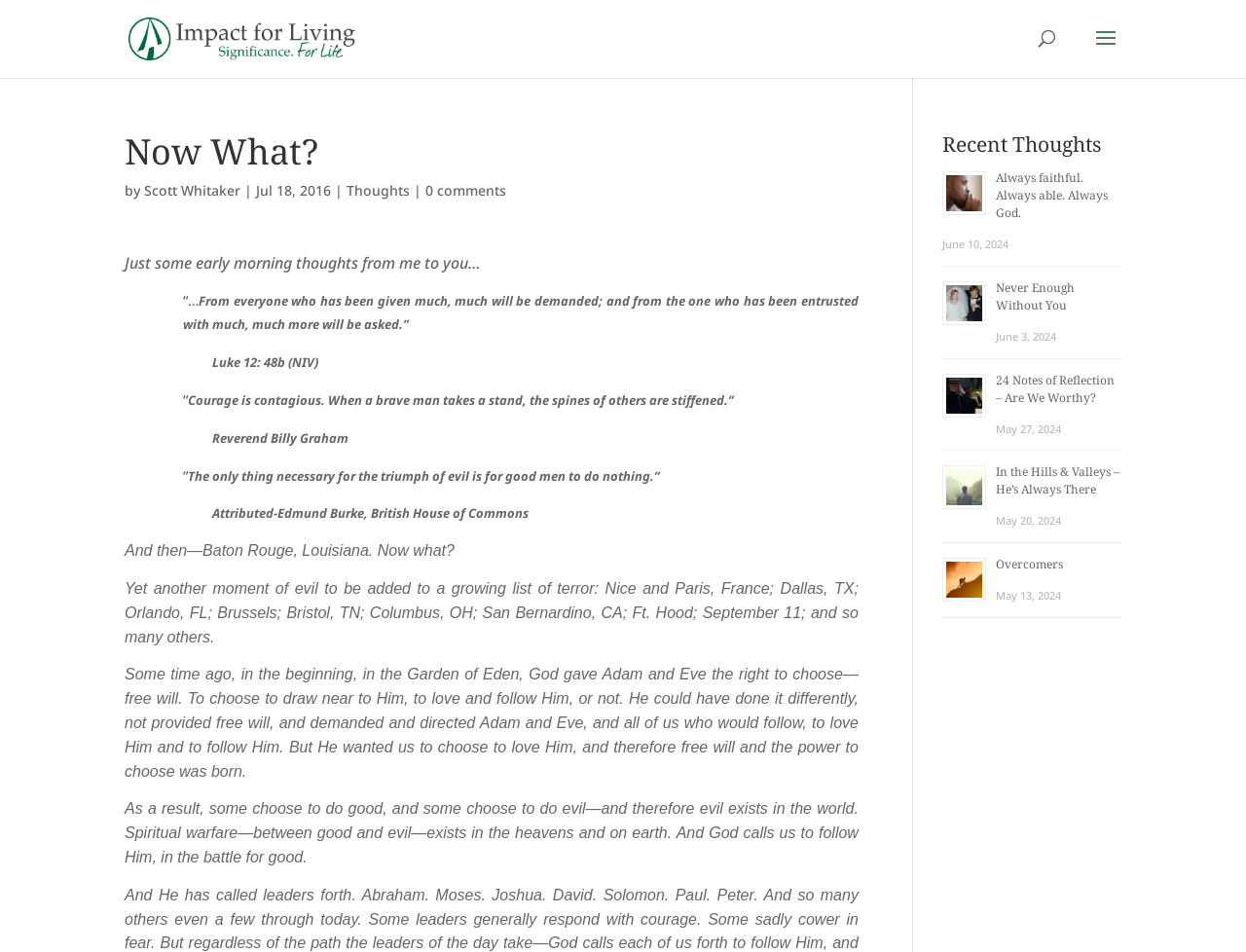What is the date of the blog post?
Can you give a detailed and elaborate answer to the question?

The date of the blog post is July 18, 2016, which is mentioned below the heading 'Now What?' and above the text 'Just some early morning thoughts from me to you…'.